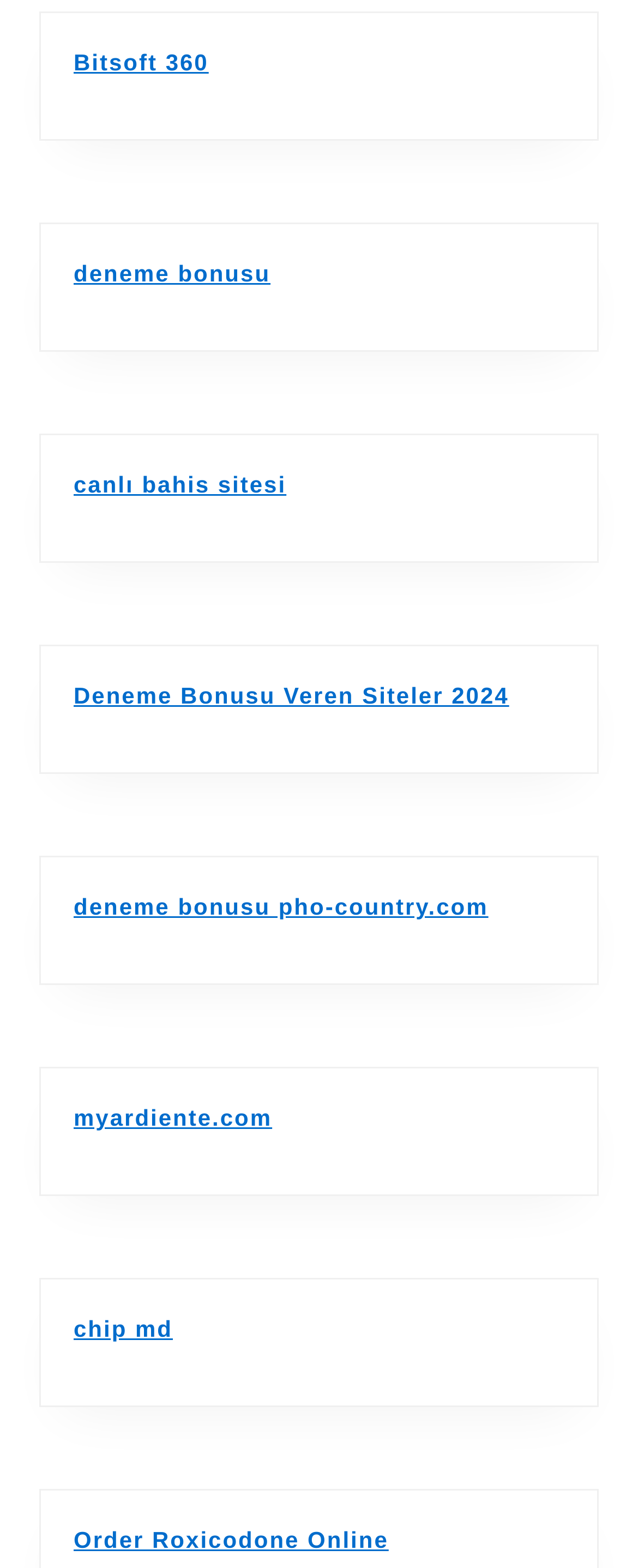What is the last link on the webpage?
Use the screenshot to answer the question with a single word or phrase.

Order Roxicodone Online